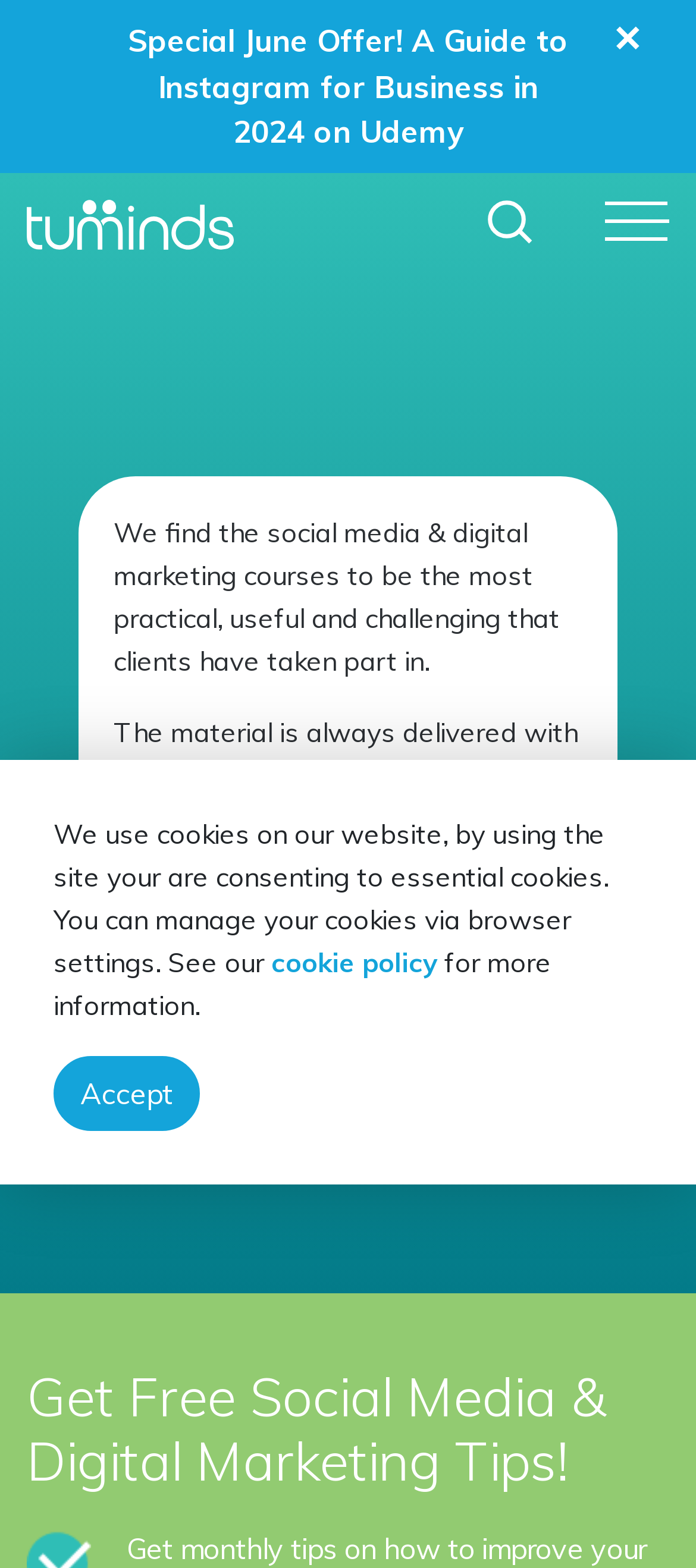Please specify the bounding box coordinates of the area that should be clicked to accomplish the following instruction: "Search for social media tips". The coordinates should consist of four float numbers between 0 and 1, i.e., [left, top, right, bottom].

[0.096, 0.354, 0.796, 0.402]